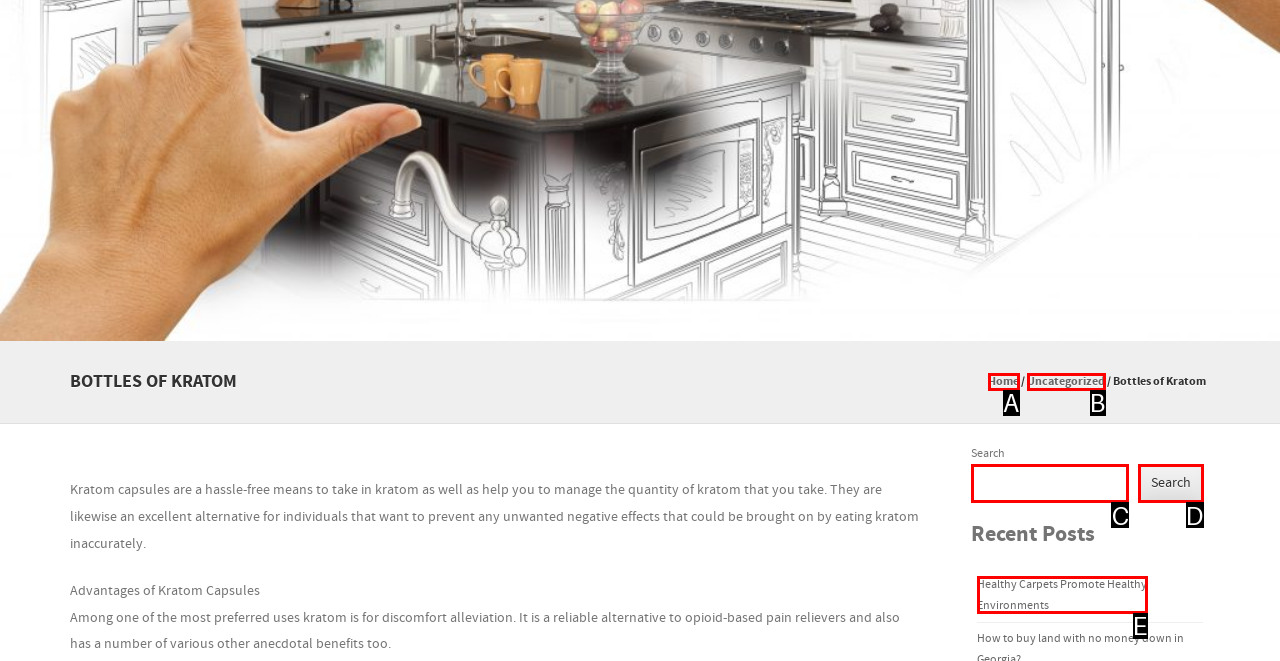Determine which option matches the element description: Uncategorized
Answer using the letter of the correct option.

B